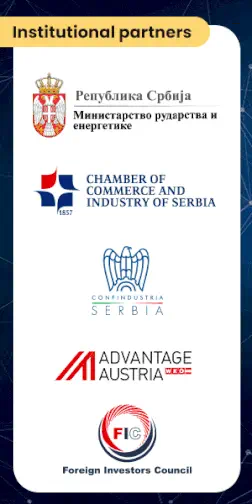Please provide a comprehensive answer to the question below using the information from the image: What is the focus of the Foreign Investors Council logo?

The caption explains that the Foreign Investors Council logo underscores a focus on foreign investment in the region, highlighting the importance of international investment in Serbia's energy sector.